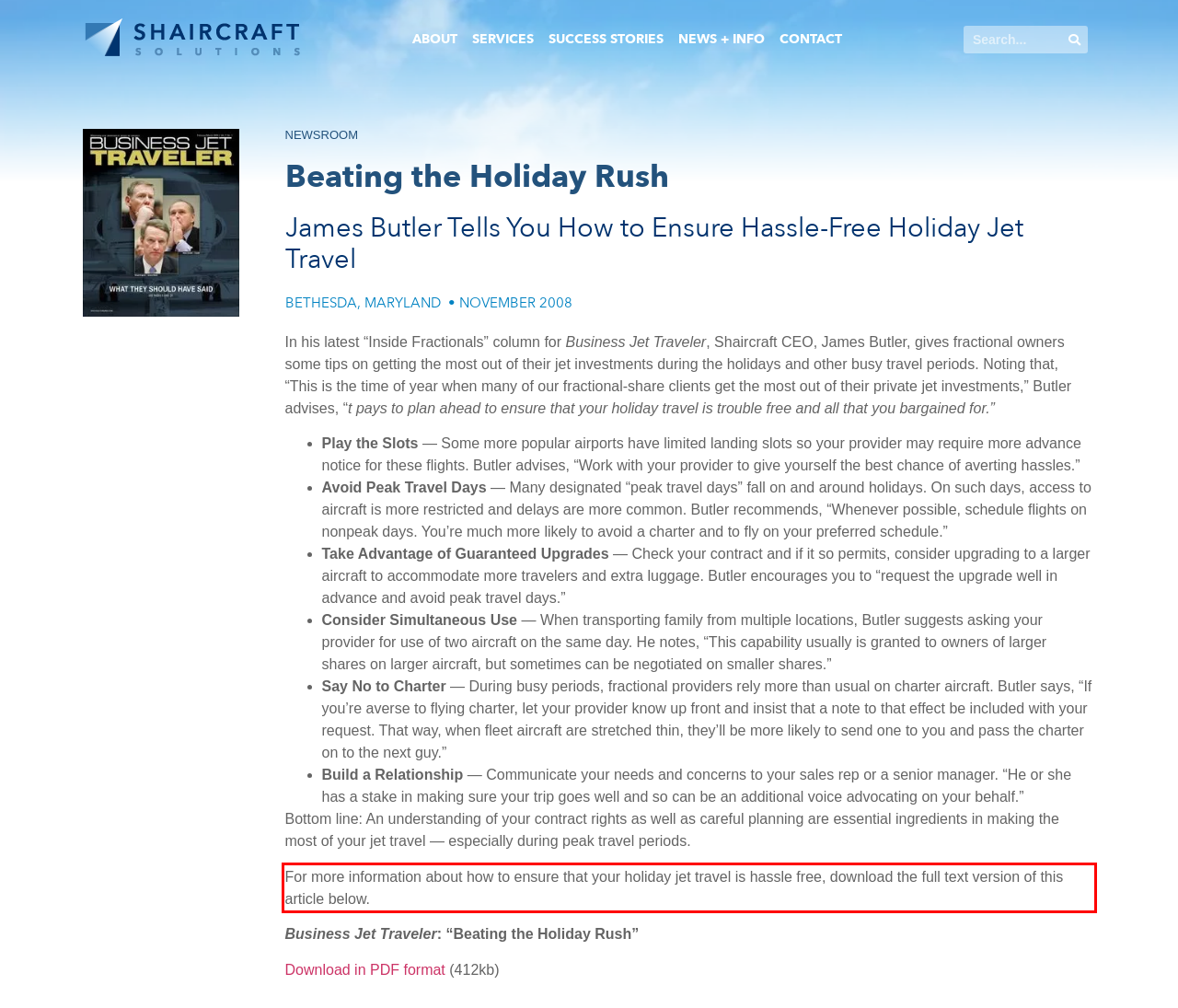Identify and transcribe the text content enclosed by the red bounding box in the given screenshot.

For more information about how to ensure that your holiday jet travel is hassle free, download the full text version of this article below.